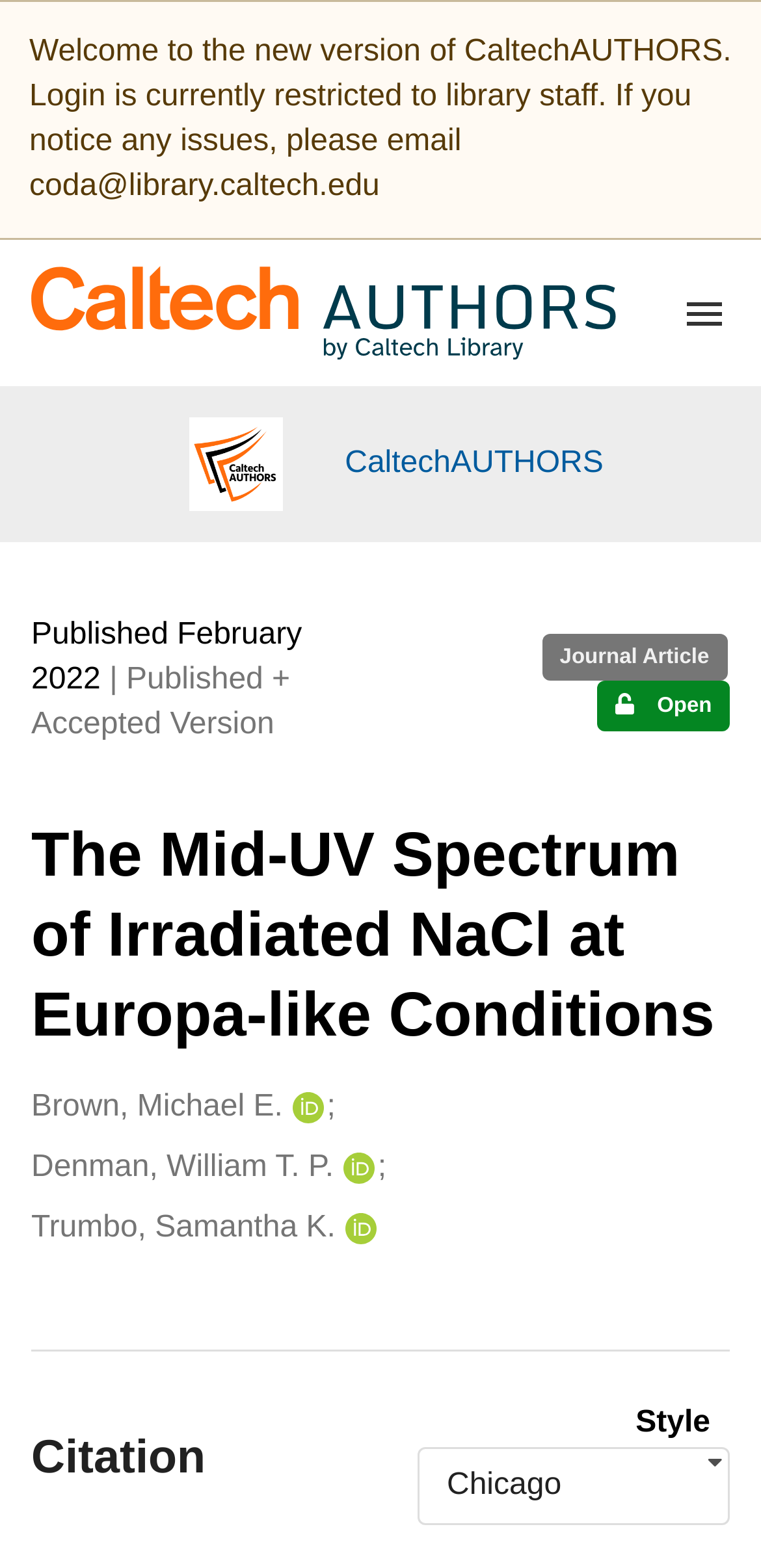What is the publication date of the article?
Please answer the question with a detailed and comprehensive explanation.

The publication date can be found in the 'Publication date and version number' region, which is located in the top-right section of the webpage. The exact date is specified as 'Published February 2022'.